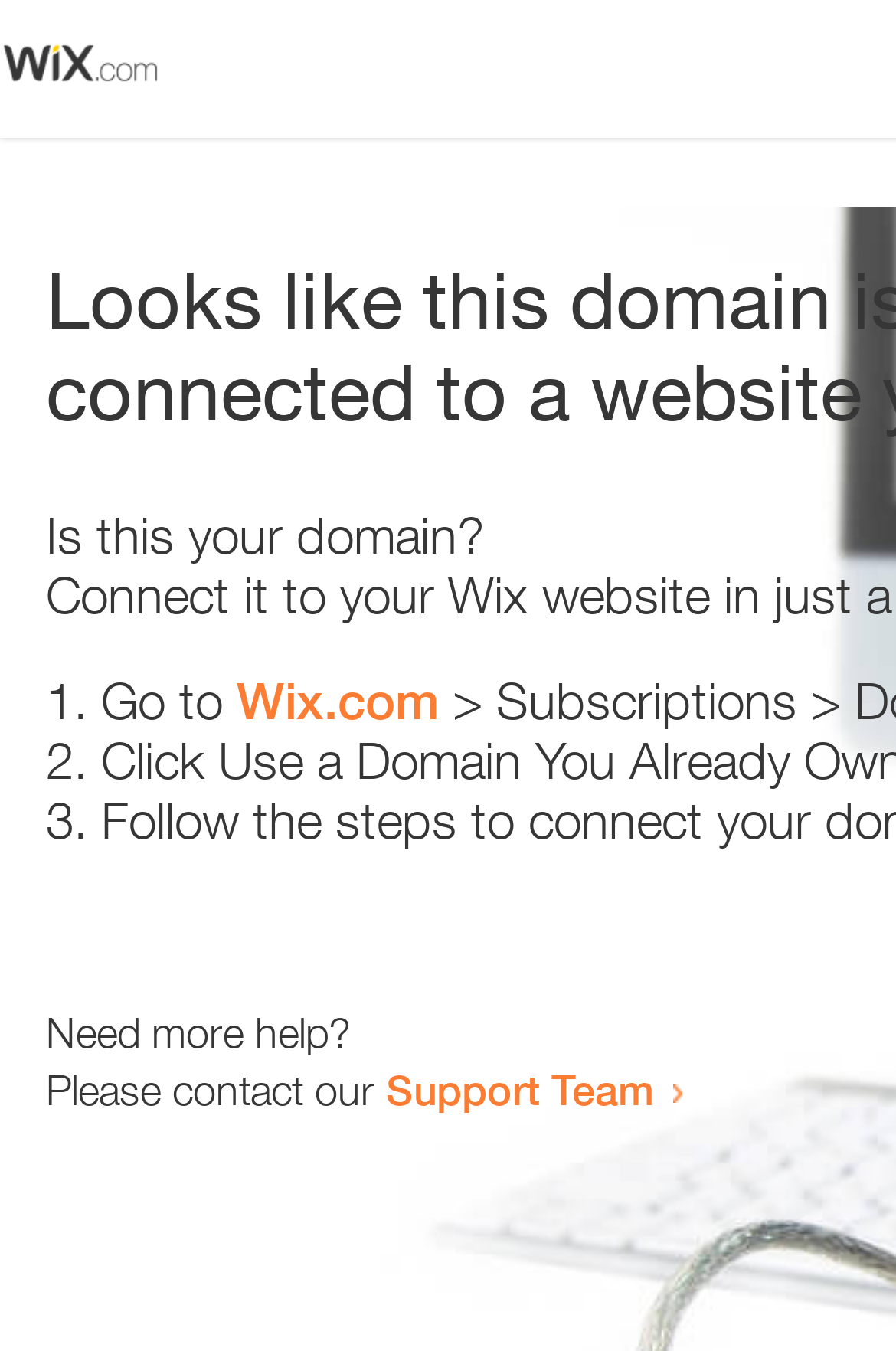Explain the features and main sections of the webpage comprehensively.

The webpage appears to be an error page, with a small image at the top left corner. Below the image, there is a question "Is this your domain?" in a prominent position. 

To the right of the question, there is a numbered list with three items. The first item starts with "1." and suggests going to "Wix.com". The second item starts with "2." and the third item starts with "3.", but their contents are not specified. 

Further down the page, there is a message "Need more help?" followed by a sentence "Please contact our Support Team" with a link to the Support Team.